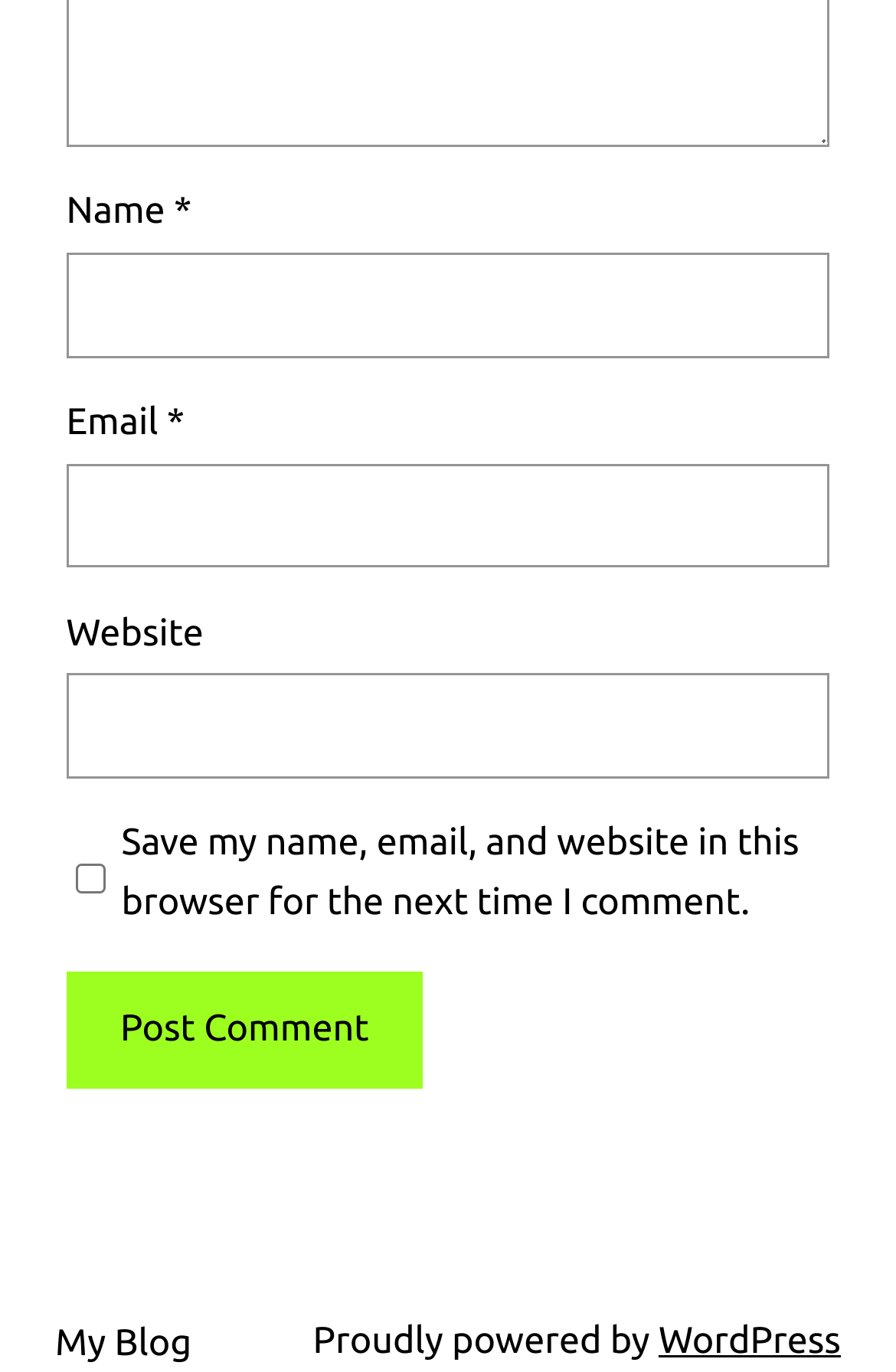From the webpage screenshot, predict the bounding box coordinates (top-left x, top-left y, bottom-right x, bottom-right y) for the UI element described here: parent_node: Email * aria-describedby="email-notes" name="email"

[0.074, 0.338, 0.926, 0.414]